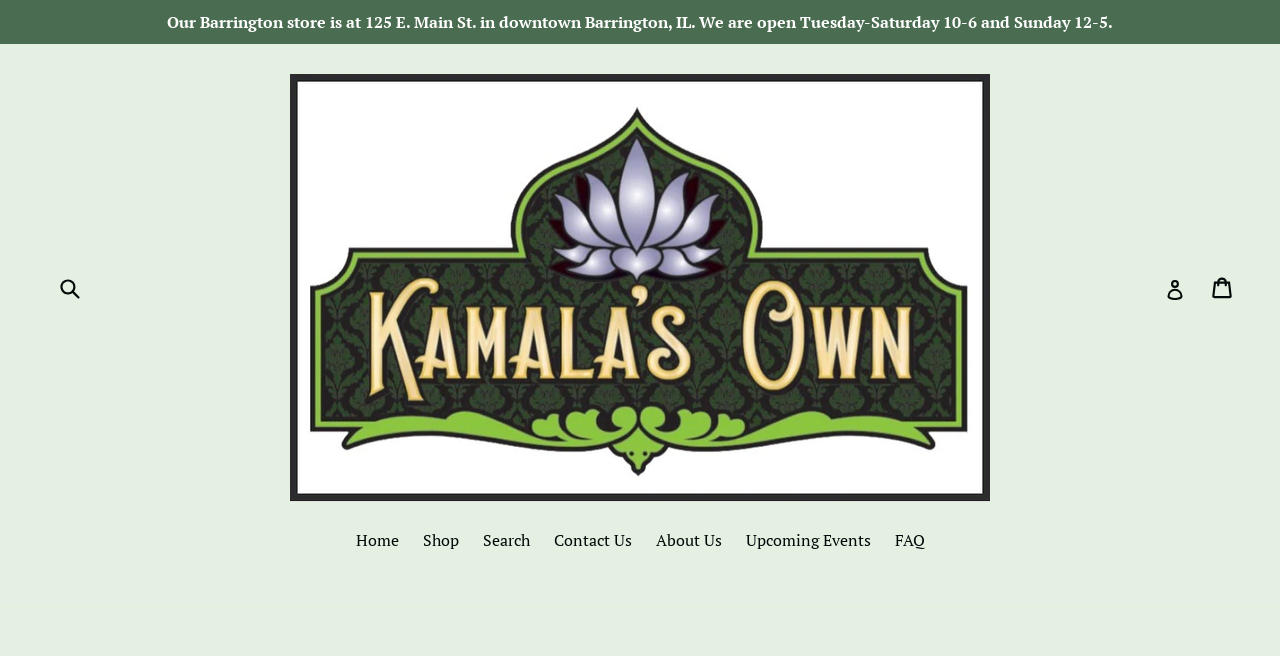Identify the bounding box coordinates of the clickable region required to complete the instruction: "Search for a product". The coordinates should be given as four float numbers within the range of 0 and 1, i.e., [left, top, right, bottom].

[0.043, 0.408, 0.086, 0.47]